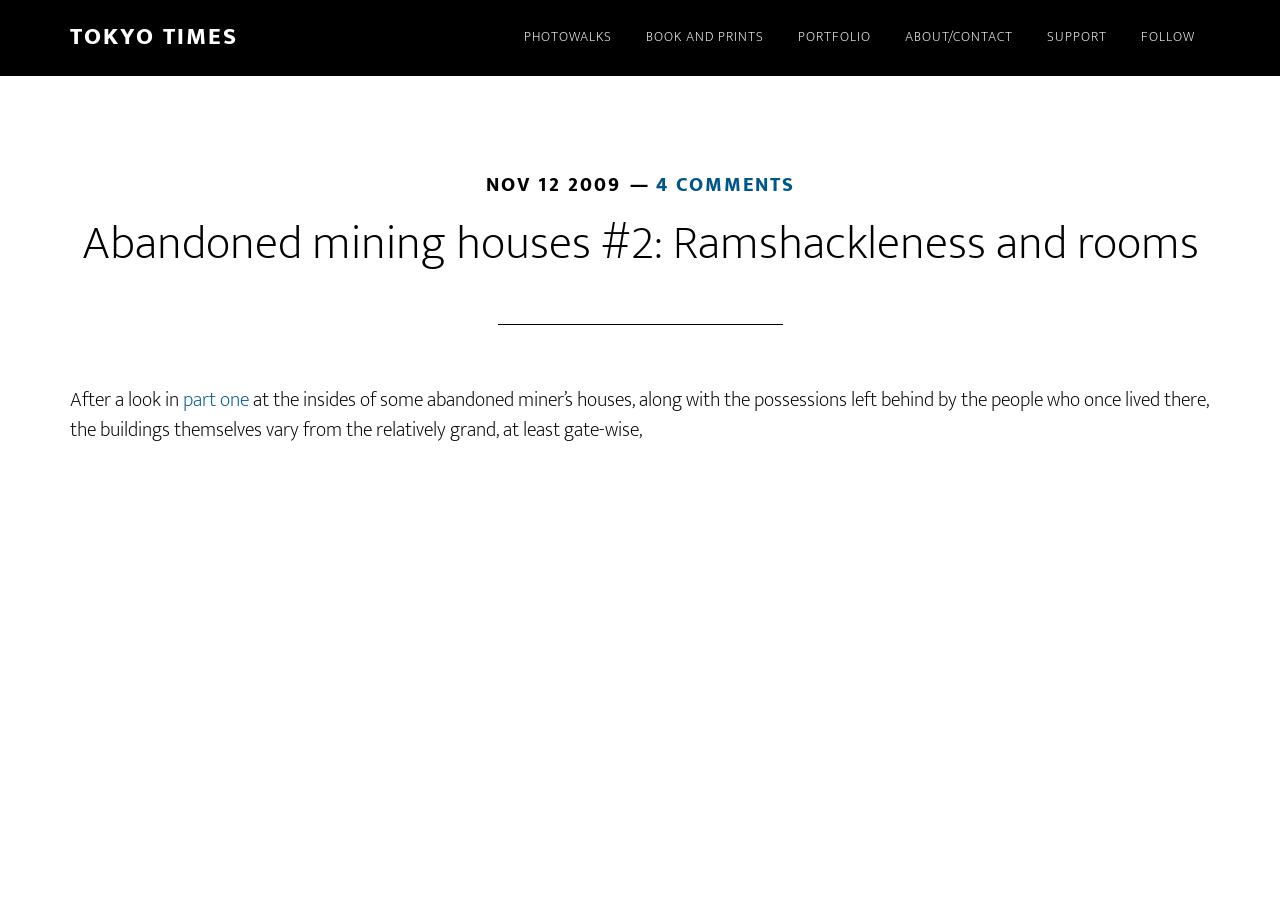Locate the bounding box coordinates of the element that needs to be clicked to carry out the instruction: "visit portfolio". The coordinates should be given as four float numbers ranging from 0 to 1, i.e., [left, top, right, bottom].

[0.612, 0.0, 0.692, 0.084]